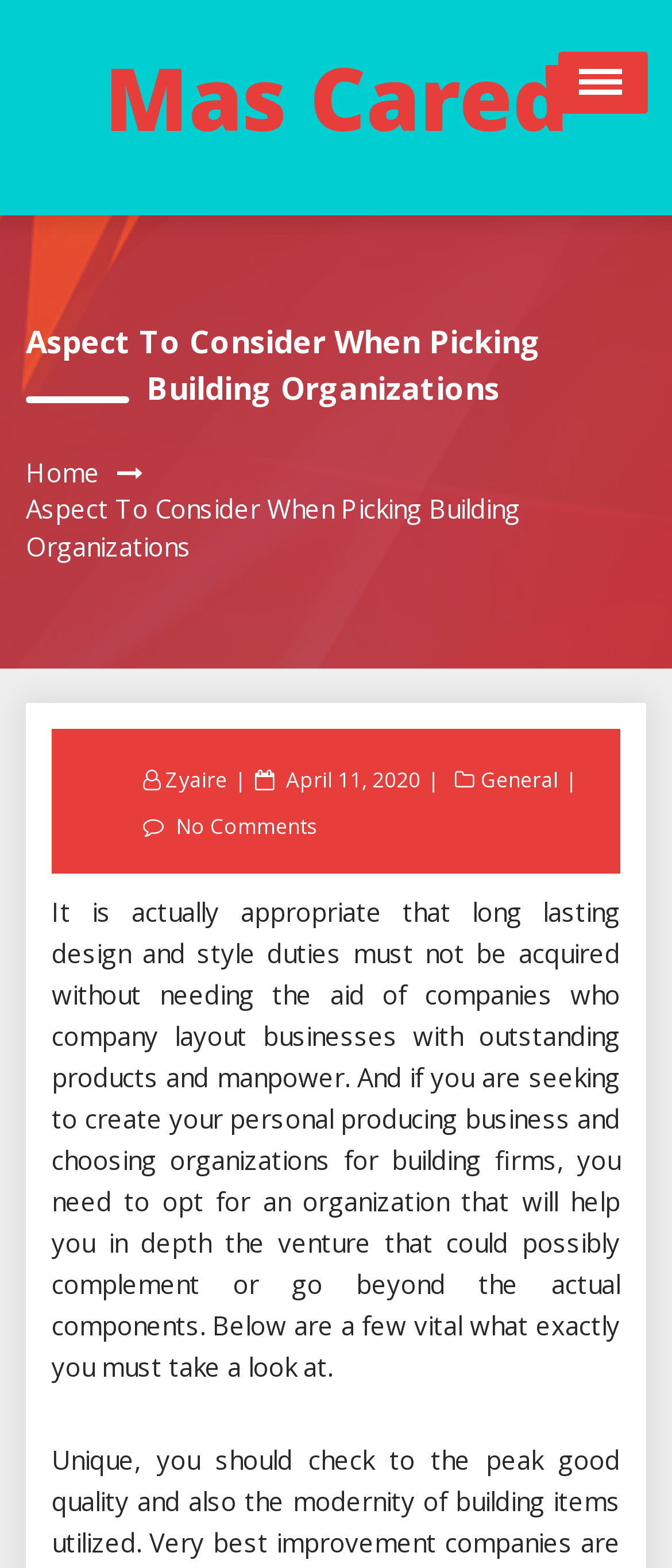What is the name of the website?
Answer the question in a detailed and comprehensive manner.

The name of the website can be found in the top-left corner of the webpage, where it says 'Mas Cared' in a heading element.